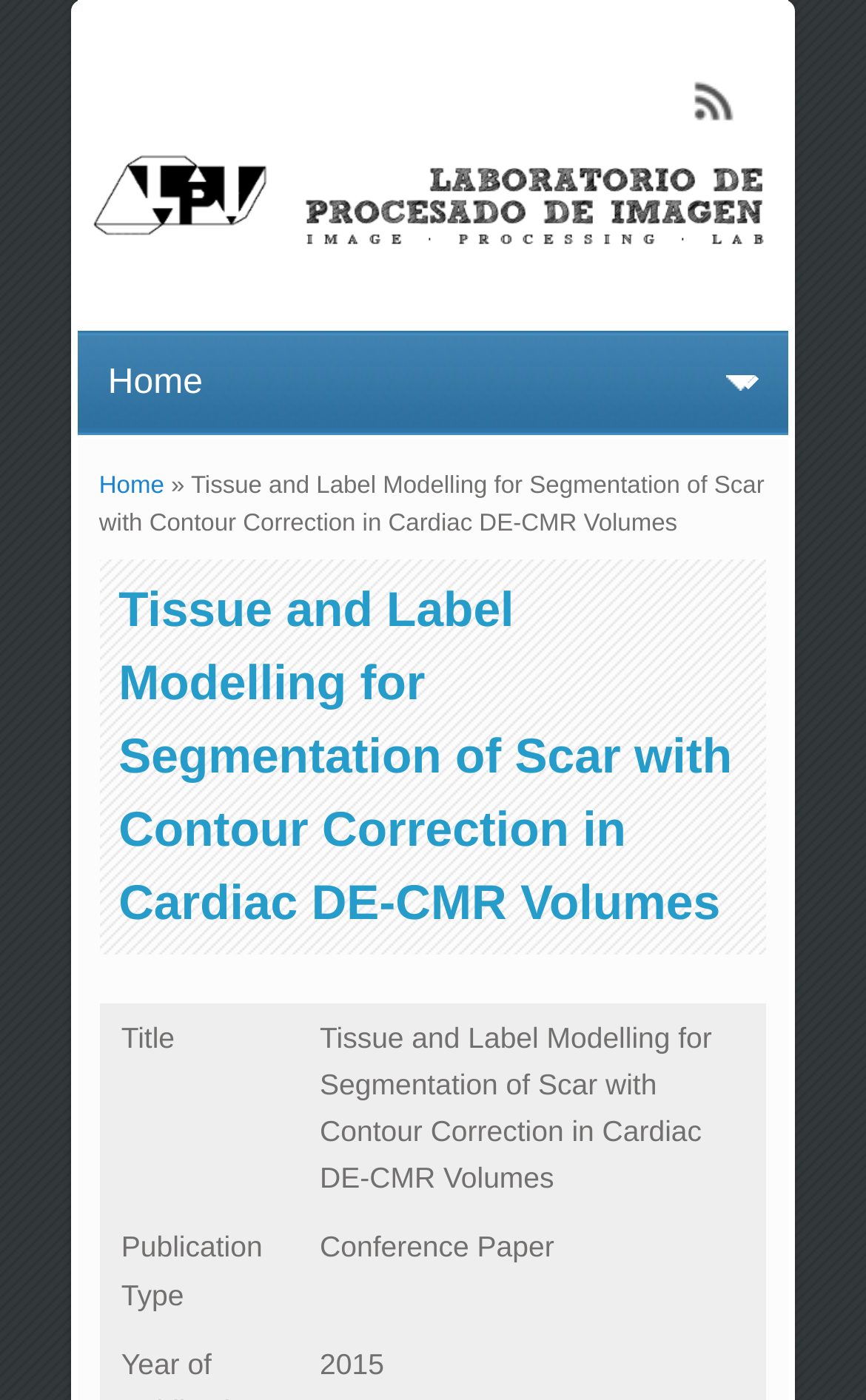Locate the primary headline on the webpage and provide its text.

Tissue and Label Modelling for Segmentation of Scar with Contour Correction in Cardiac DE-CMR Volumes